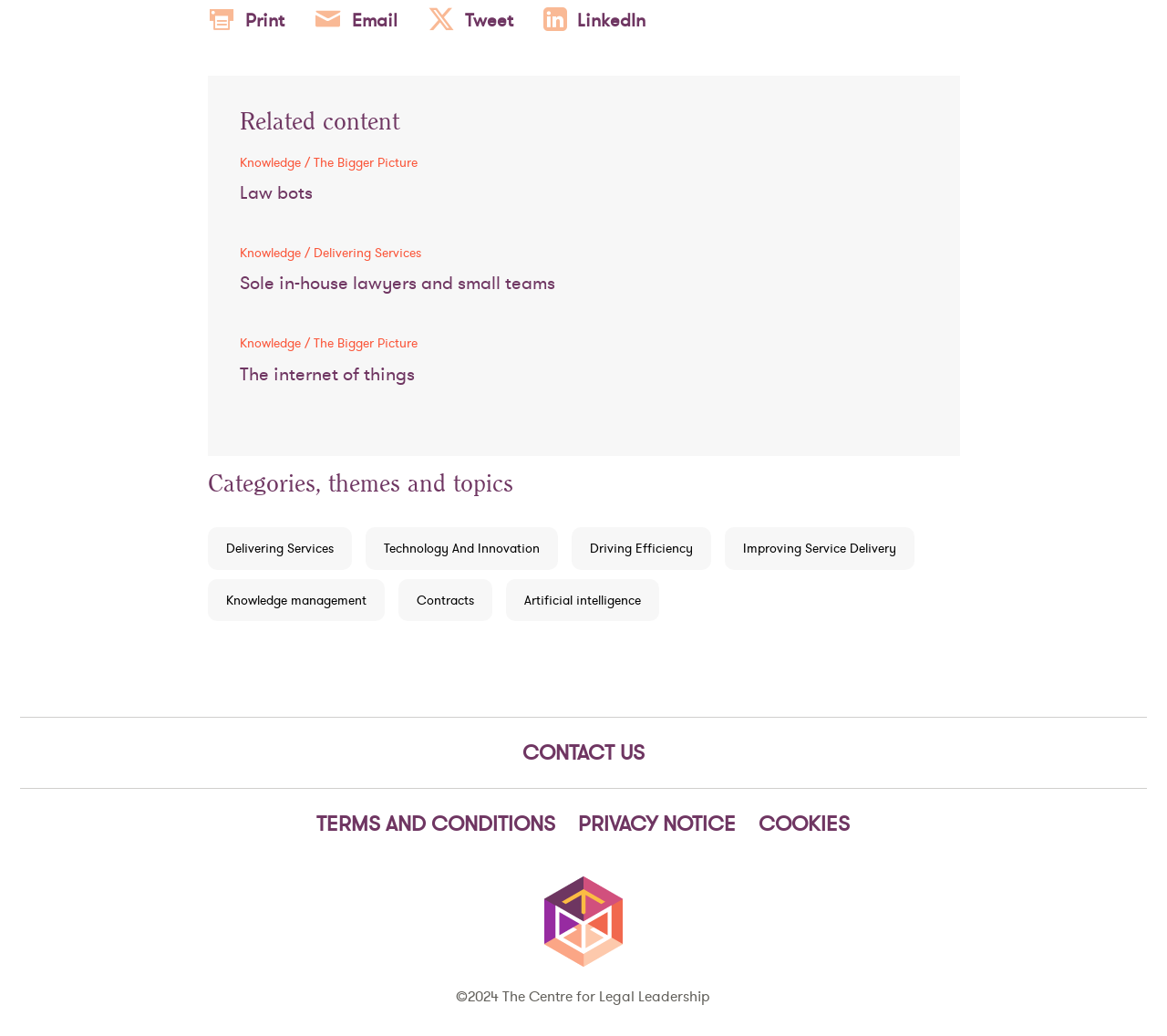Please give the bounding box coordinates of the area that should be clicked to fulfill the following instruction: "View the Core Barre flyer". The coordinates should be in the format of four float numbers from 0 to 1, i.e., [left, top, right, bottom].

None